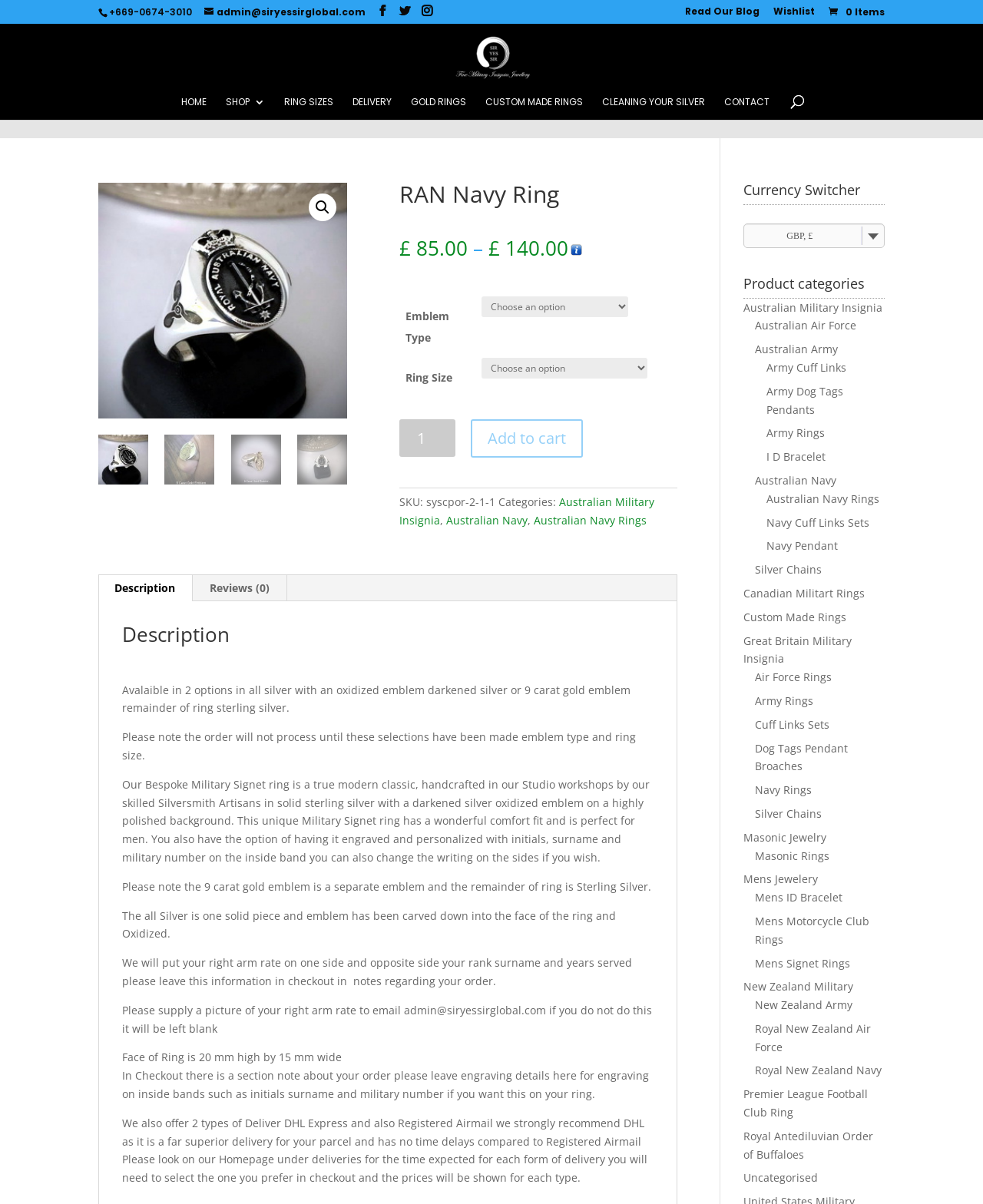Identify the bounding box coordinates of the region that needs to be clicked to carry out this instruction: "Click on the 'Add to cart' button". Provide these coordinates as four float numbers ranging from 0 to 1, i.e., [left, top, right, bottom].

[0.479, 0.348, 0.593, 0.38]